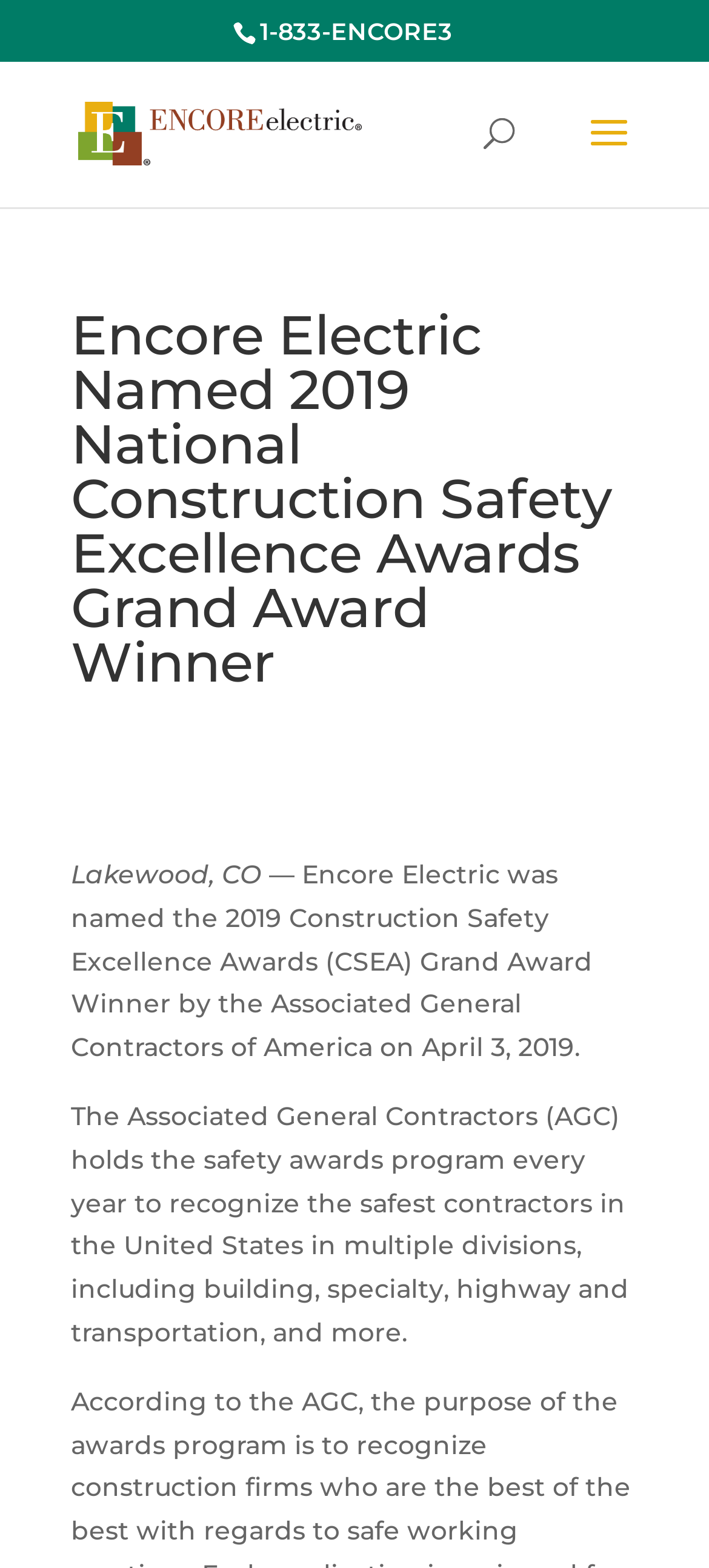Who presents the safety awards?
Provide an in-depth and detailed answer to the question.

I found the presenter of the safety awards by looking at the static text element with the bounding box coordinates [0.1, 0.547, 0.836, 0.678], which contains the text '...by the Associated General Contractors of America on April 3, 2019'.